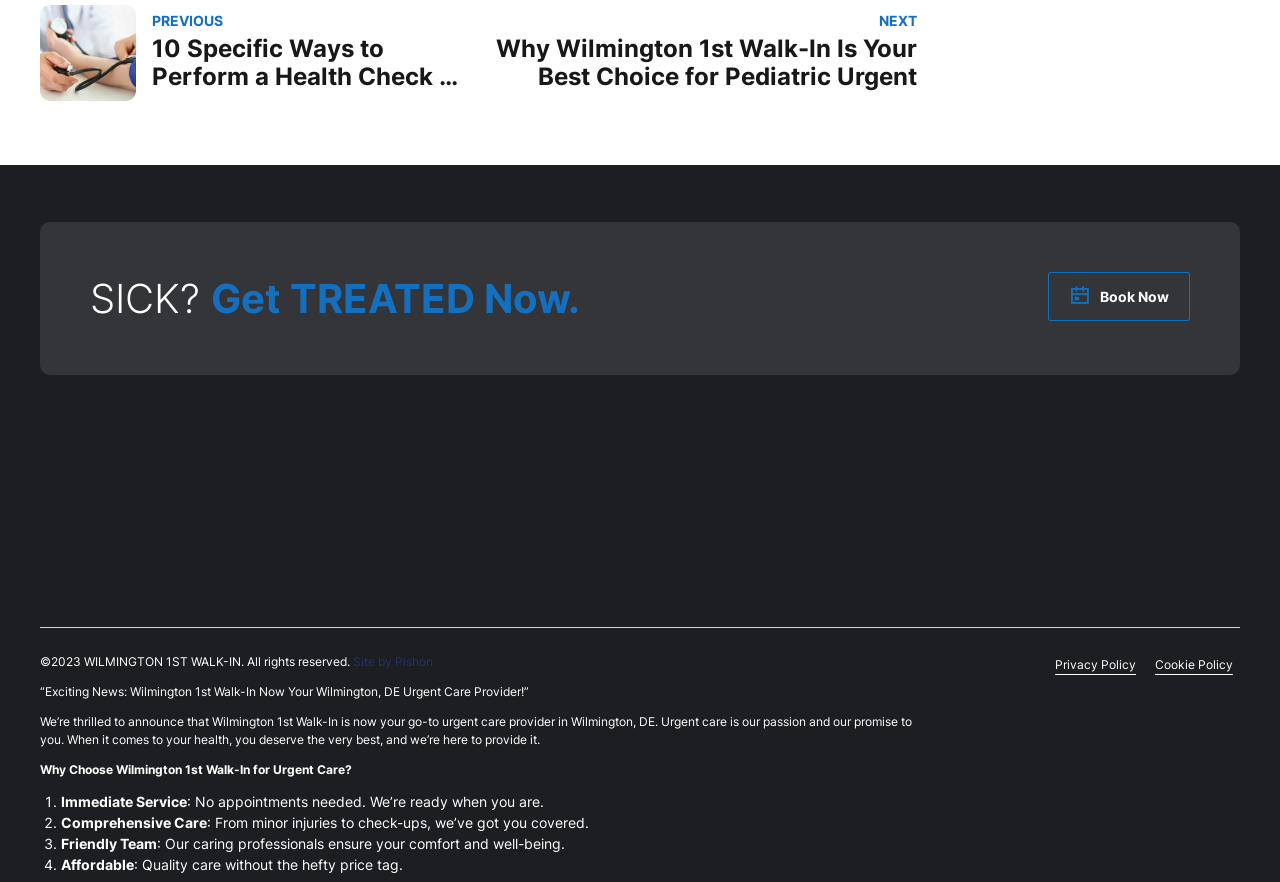Locate the bounding box coordinates of the segment that needs to be clicked to meet this instruction: "Contact Us".

[0.516, 0.657, 0.57, 0.675]